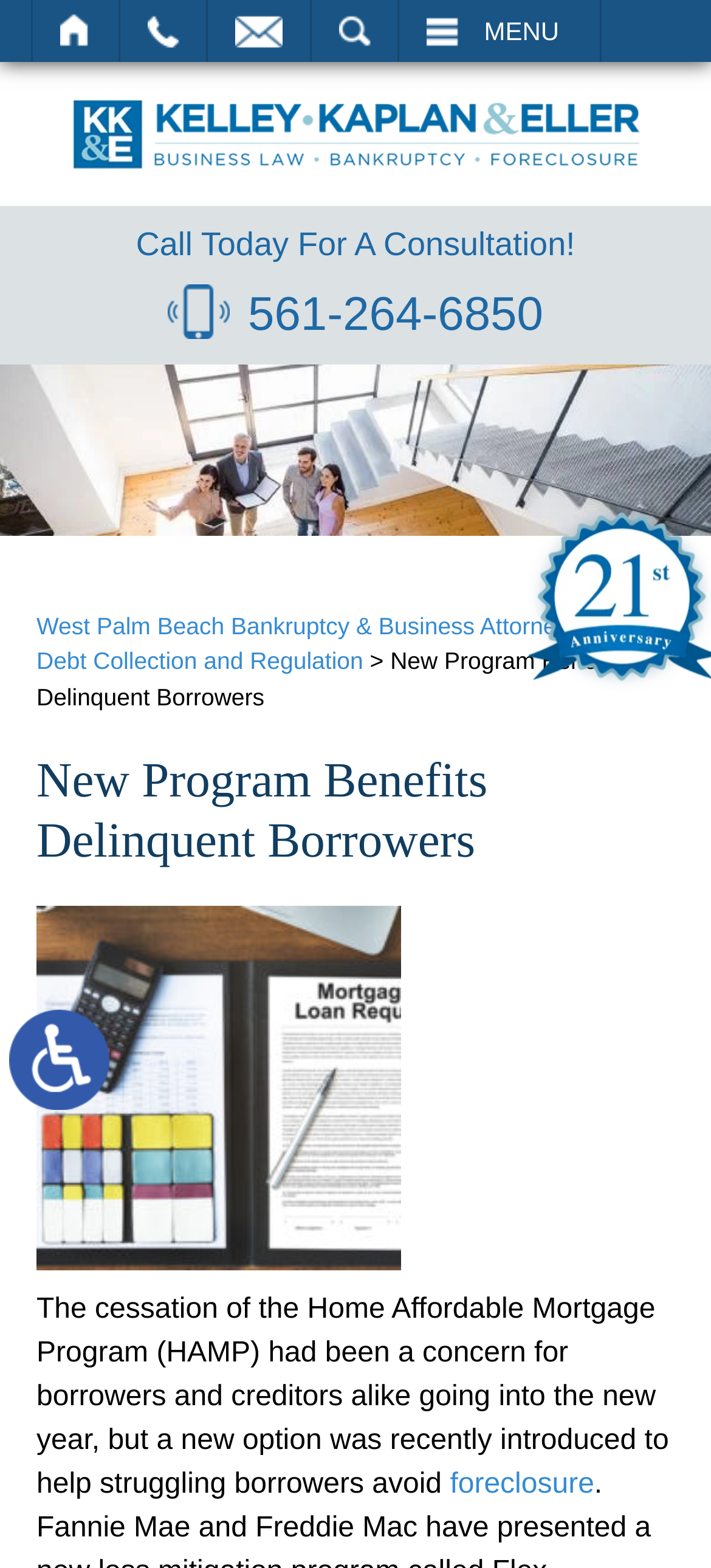What is the phone number to call for a consultation?
Answer with a single word or phrase by referring to the visual content.

561-264-6850